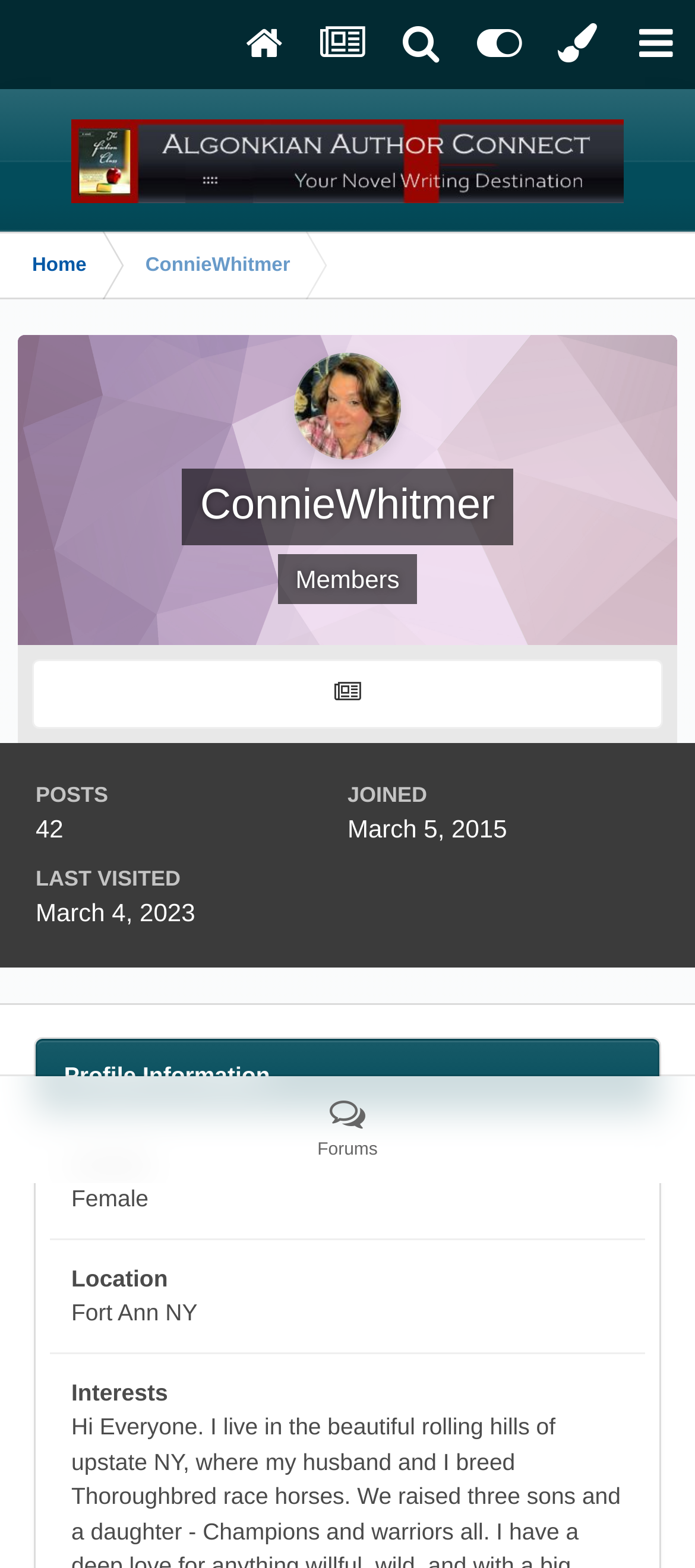Using the webpage screenshot, locate the HTML element that fits the following description and provide its bounding box: "title="ConnieWhitmer's Content"".

[0.046, 0.42, 0.954, 0.464]